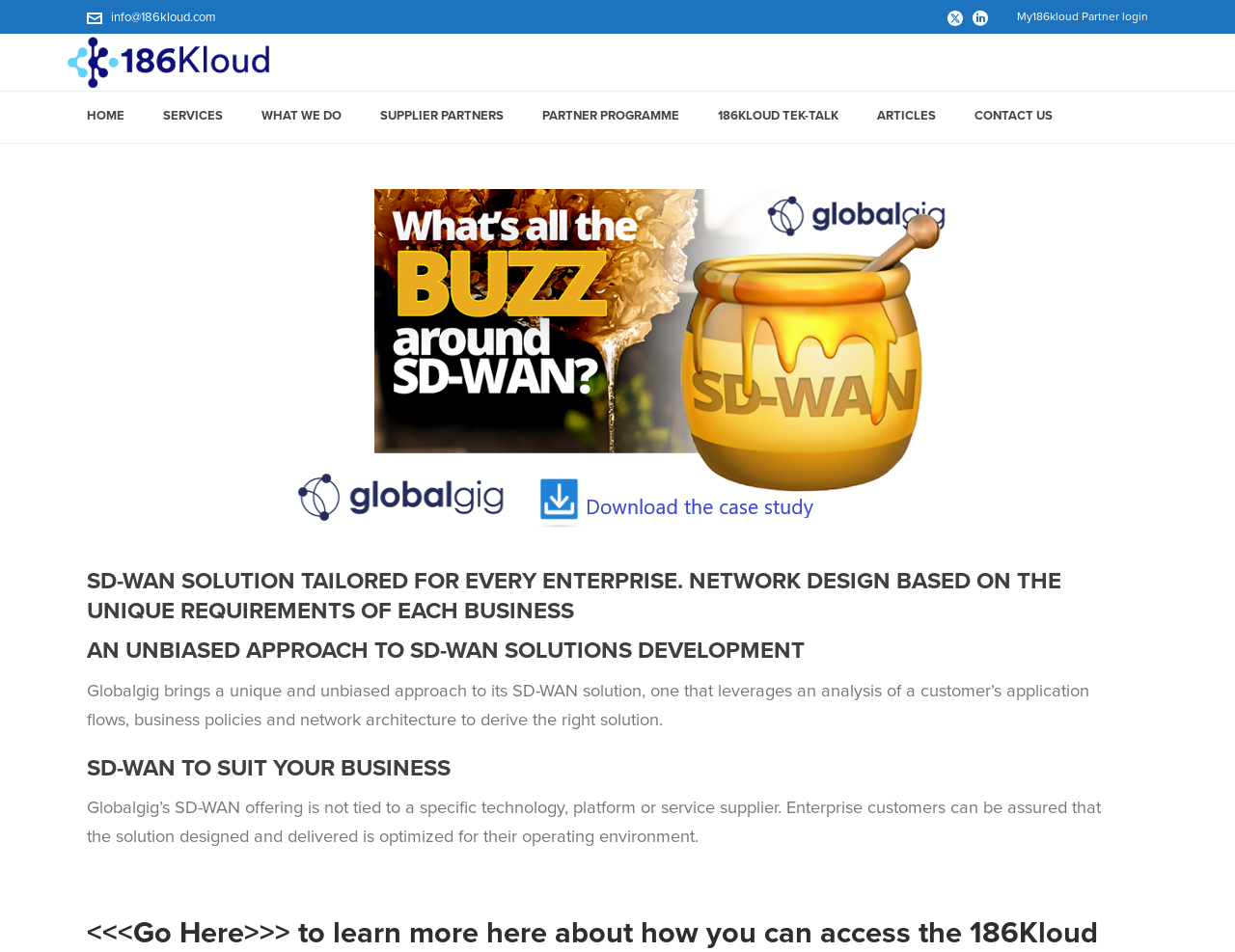Describe all the significant parts and information present on the webpage.

The webpage is about Globalgig SD-WAN, a technology solution for enterprises. At the top left corner, there is a small image, and next to it, a link to "info@186kloud.com". On the top right corner, there are three links: "My186kloud Partner login", an empty link, and another empty link with a small image. 

Below these links, there is a prominent link "The fastest route to the cloud" with an accompanying image. This is followed by a navigation menu with links to "HOME", "SERVICES", "WHAT WE DO", "SUPPLIER PARTNERS", "PARTNER PROGRAMME", "186KLOUD TEK-TALK", "ARTICLES", and "CONTACT US". 

In the main content area, there are three headings: "SD-WAN SOLUTION TAILORED FOR EVERY ENTERPRISE. NETWORK DESIGN BASED ON THE UNIQUE REQUIREMENTS OF EACH BUSINESS", "AN UNBIASED APPROACH TO SD-WAN SOLUTIONS DEVELOPMENT", and "SD-WAN TO SUIT YOUR BUSINESS". These headings are accompanied by descriptive paragraphs of text, explaining the benefits of Globalgig's SD-WAN solution, including its unbiased approach and customization for each enterprise. 

There is also a call-to-action link "Globalgig SD-WAN. Get the Case study" with an accompanying image, and a final link "<<<Go Here>>> to" at the bottom of the page.